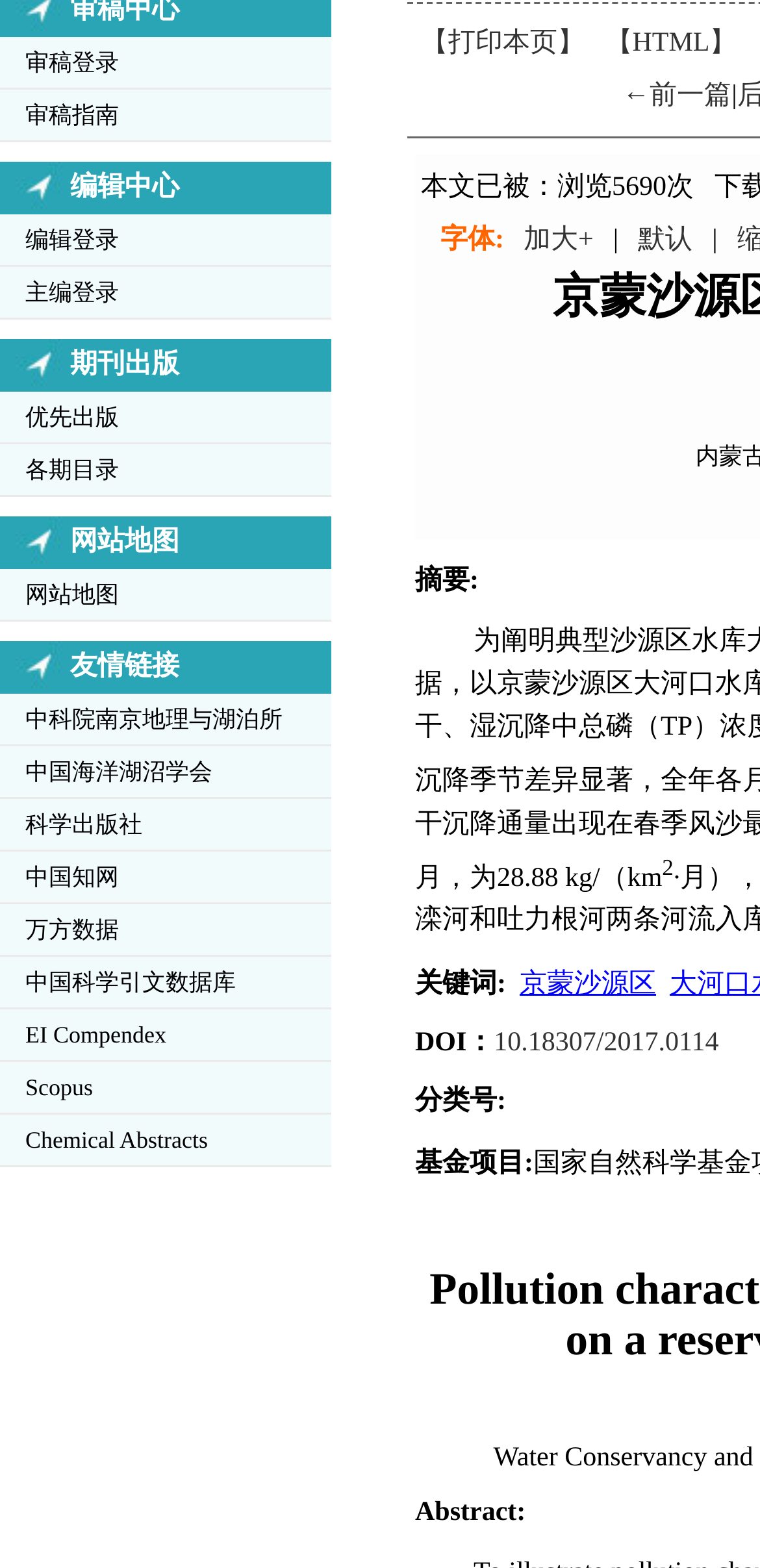Please provide the bounding box coordinate of the region that matches the element description: Chemical Abstracts. Coordinates should be in the format (top-left x, top-left y, bottom-right x, bottom-right y) and all values should be between 0 and 1.

[0.033, 0.711, 0.4, 0.743]